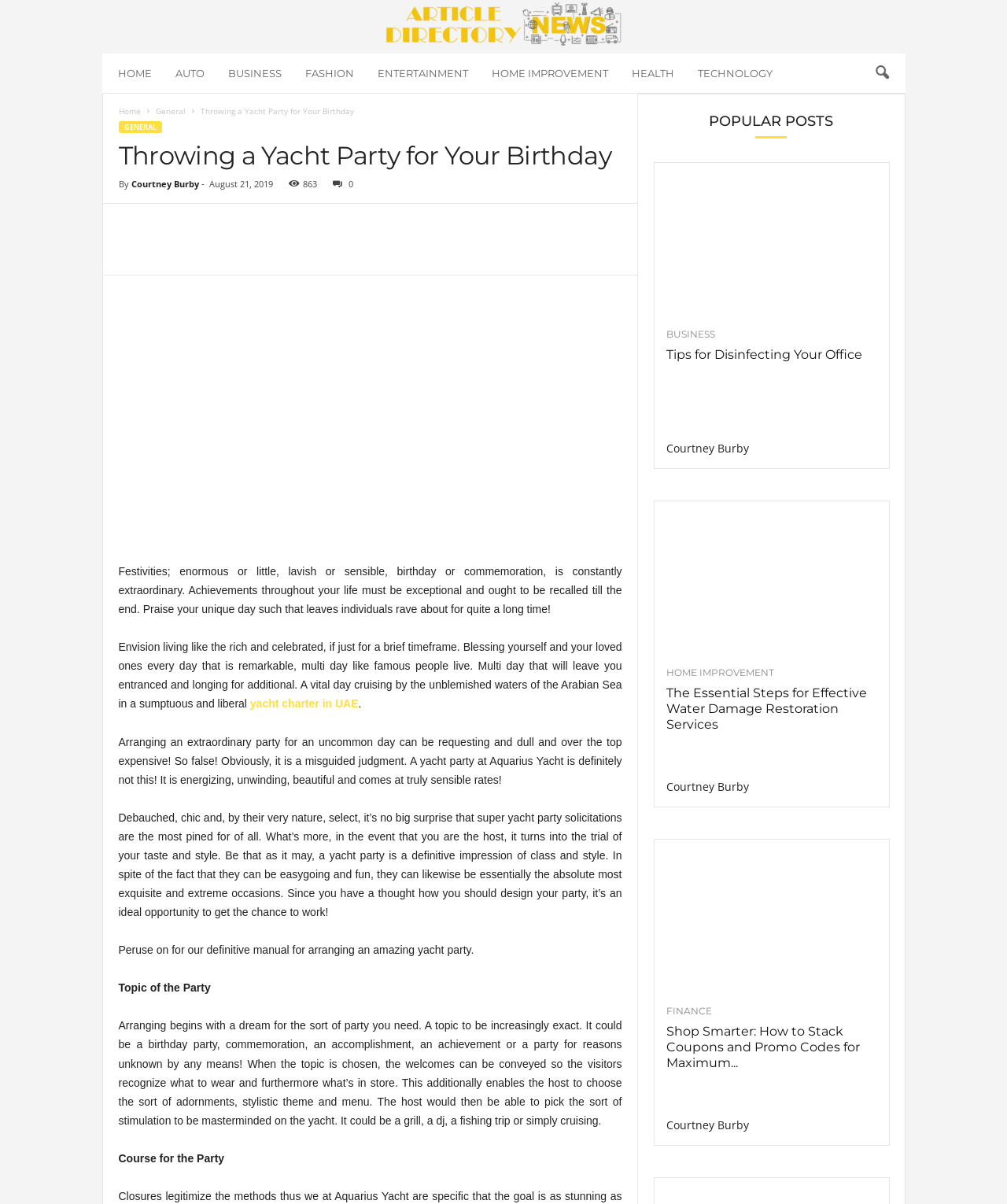Show the bounding box coordinates of the region that should be clicked to follow the instruction: "Read the article 'Throwing a Yacht Party for Your Birthday'."

[0.118, 0.116, 0.618, 0.142]